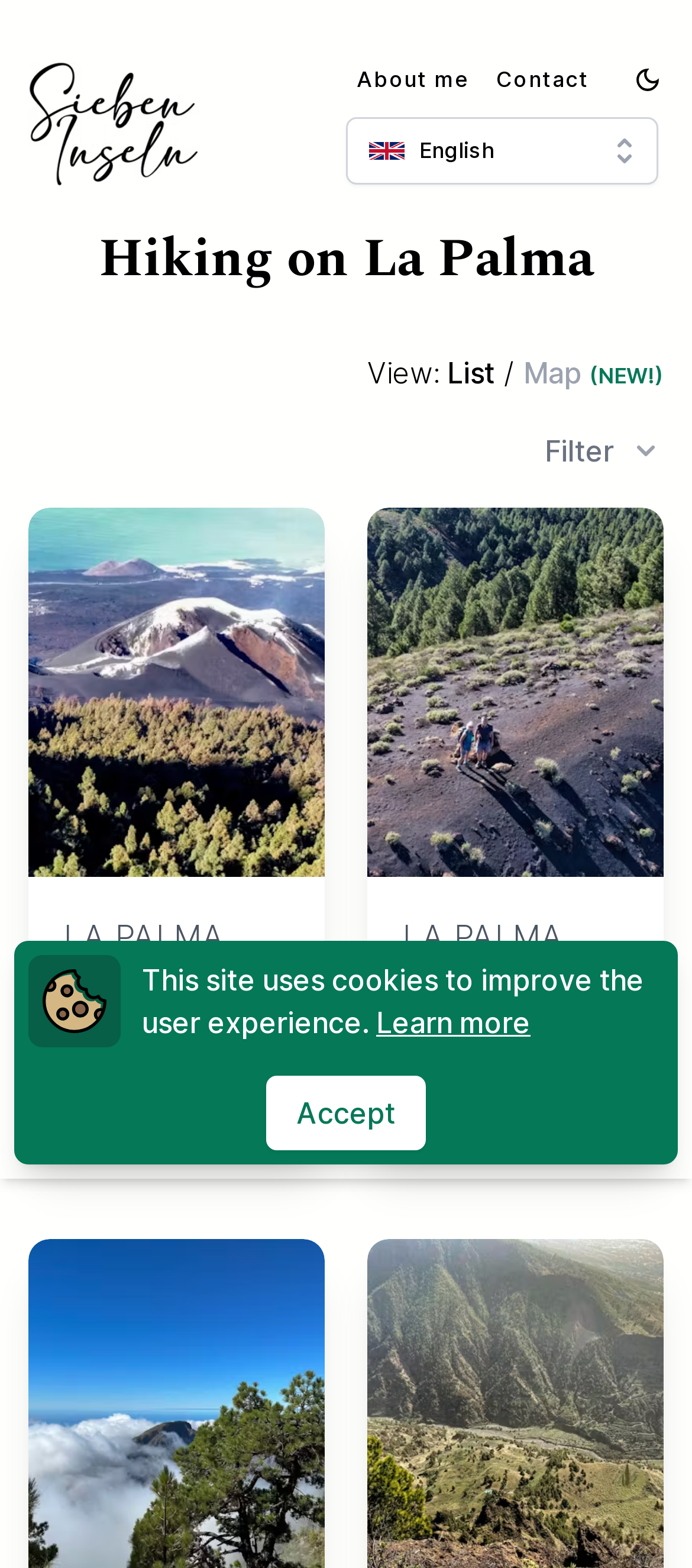Please specify the bounding box coordinates in the format (top-left x, top-left y, bottom-right x, bottom-right y), with values ranging from 0 to 1. Identify the bounding box for the UI component described as follows: Gran Canaria

[0.35, 0.319, 0.65, 0.351]